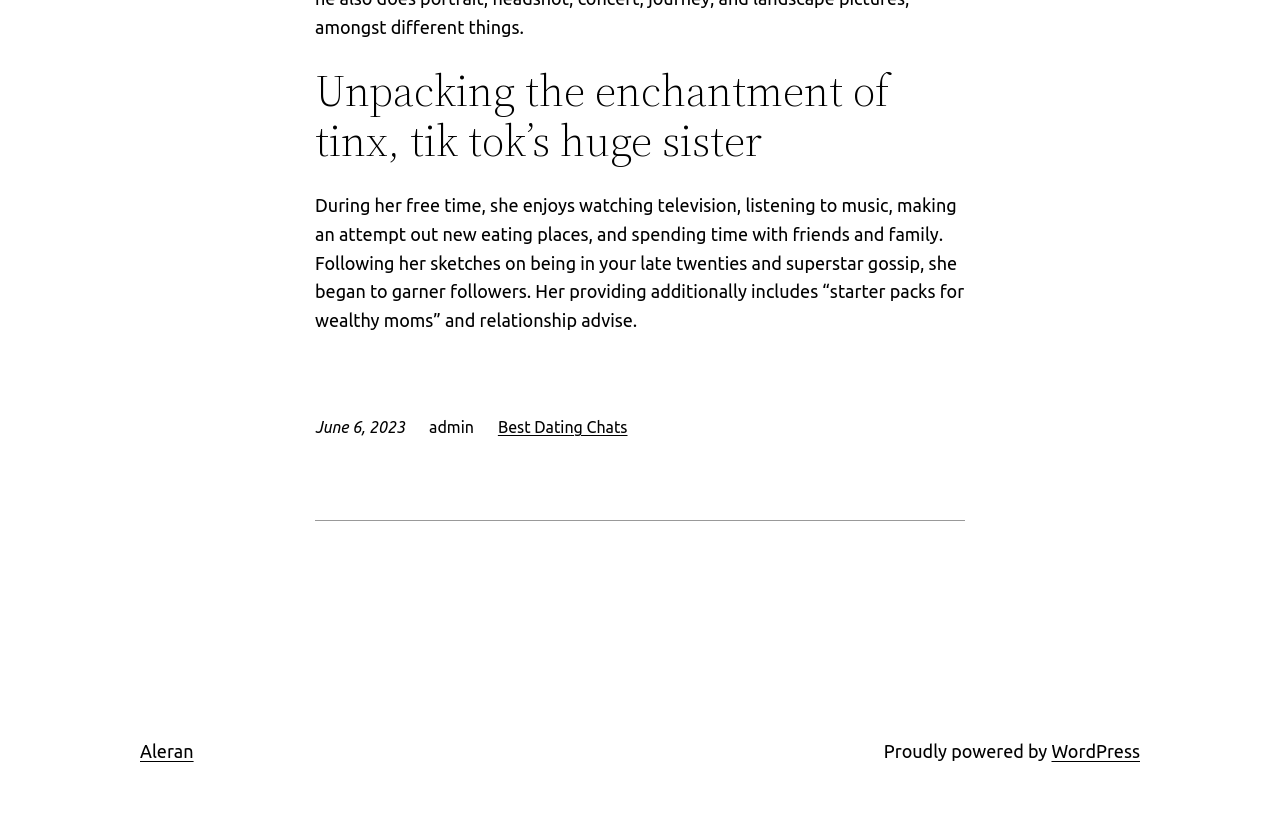Use one word or a short phrase to answer the question provided: 
What is the author's name?

admin